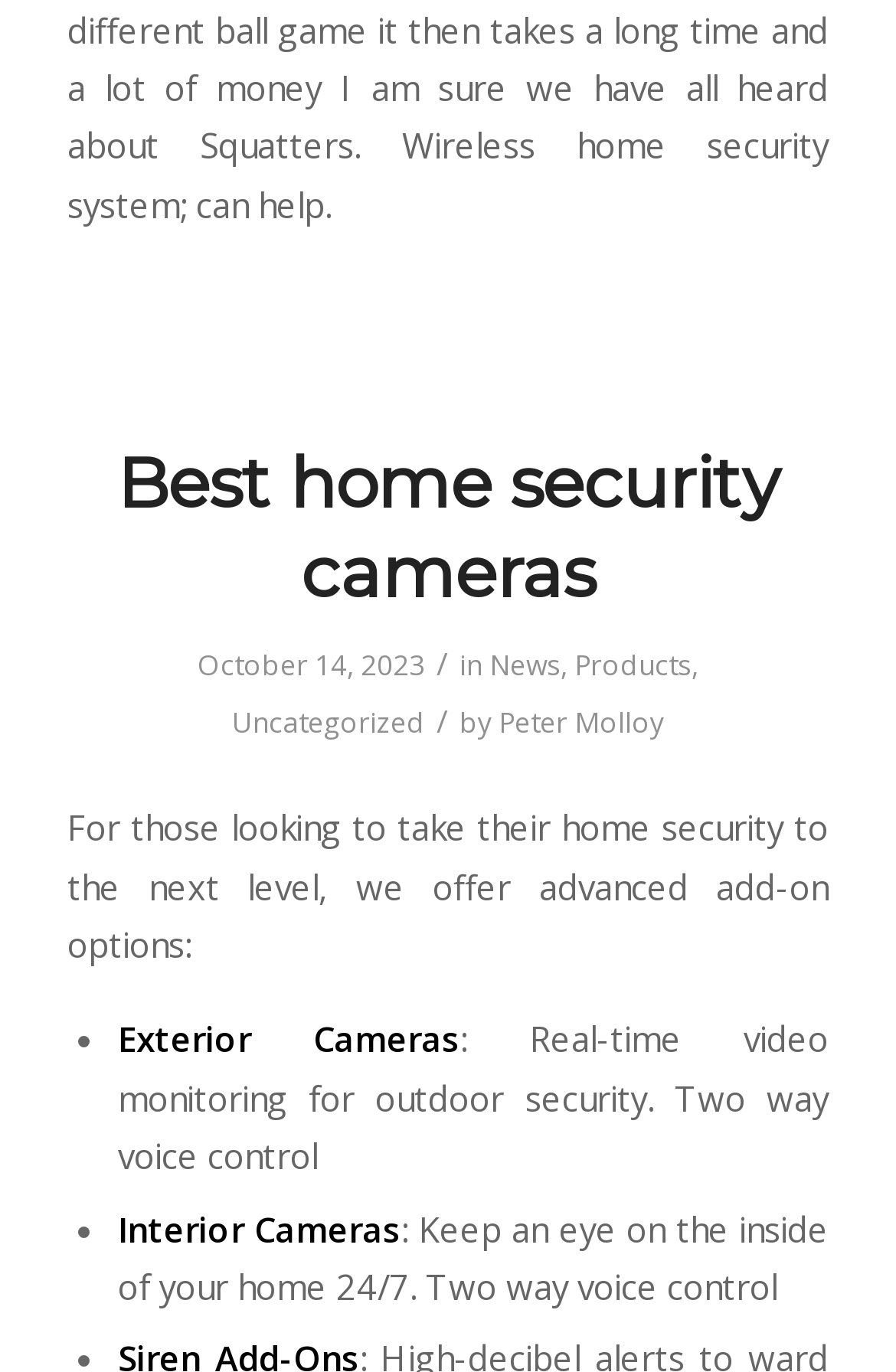What is the date of the article?
Look at the image and respond with a one-word or short phrase answer.

October 14, 2023